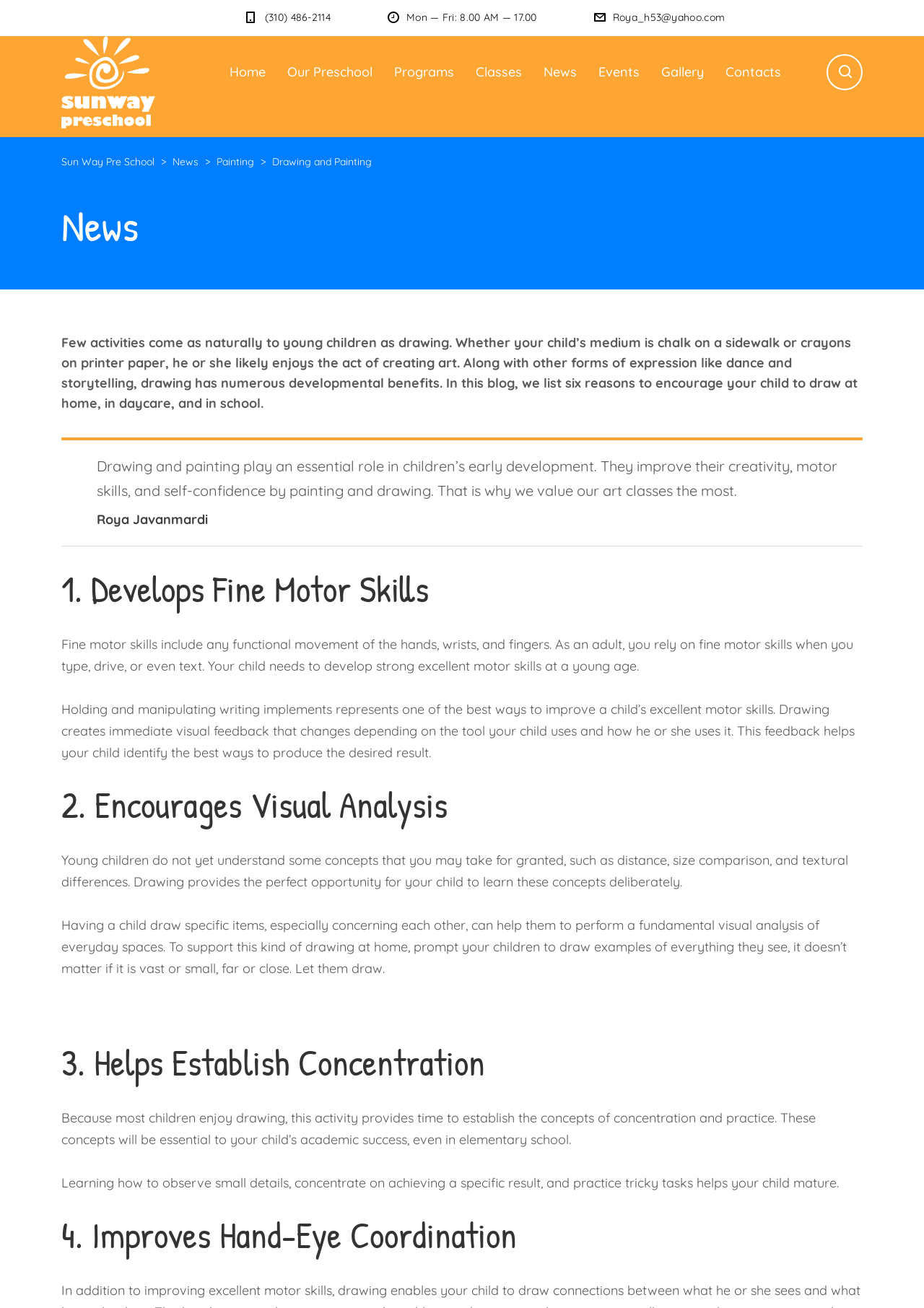Respond to the question below with a single word or phrase: How many links are there in the navigation menu?

8